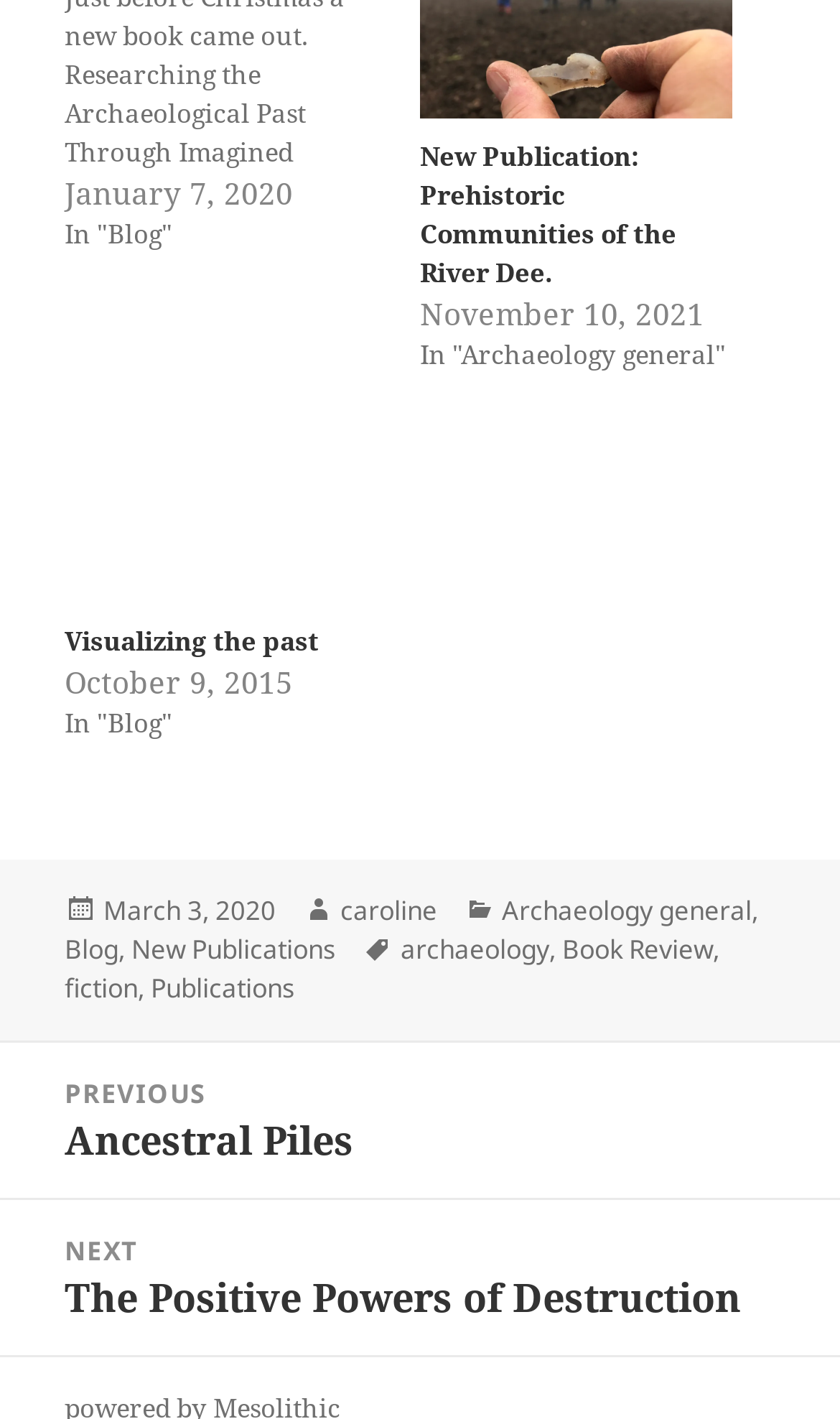Answer the question below with a single word or a brief phrase: 
What is the date of the latest post?

November 10, 2021